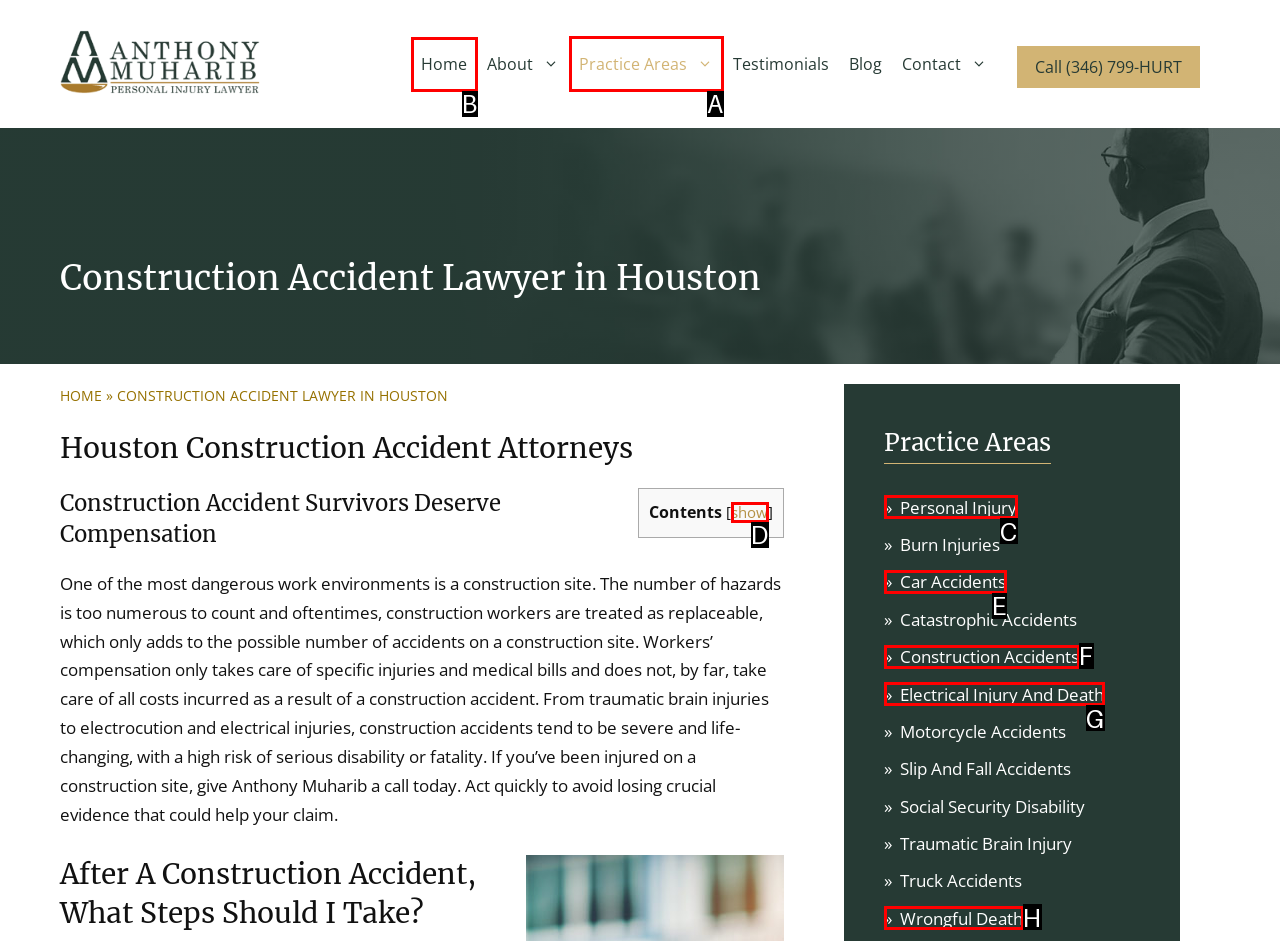Point out the option that needs to be clicked to fulfill the following instruction: Click the 'Practice Areas' link
Answer with the letter of the appropriate choice from the listed options.

A